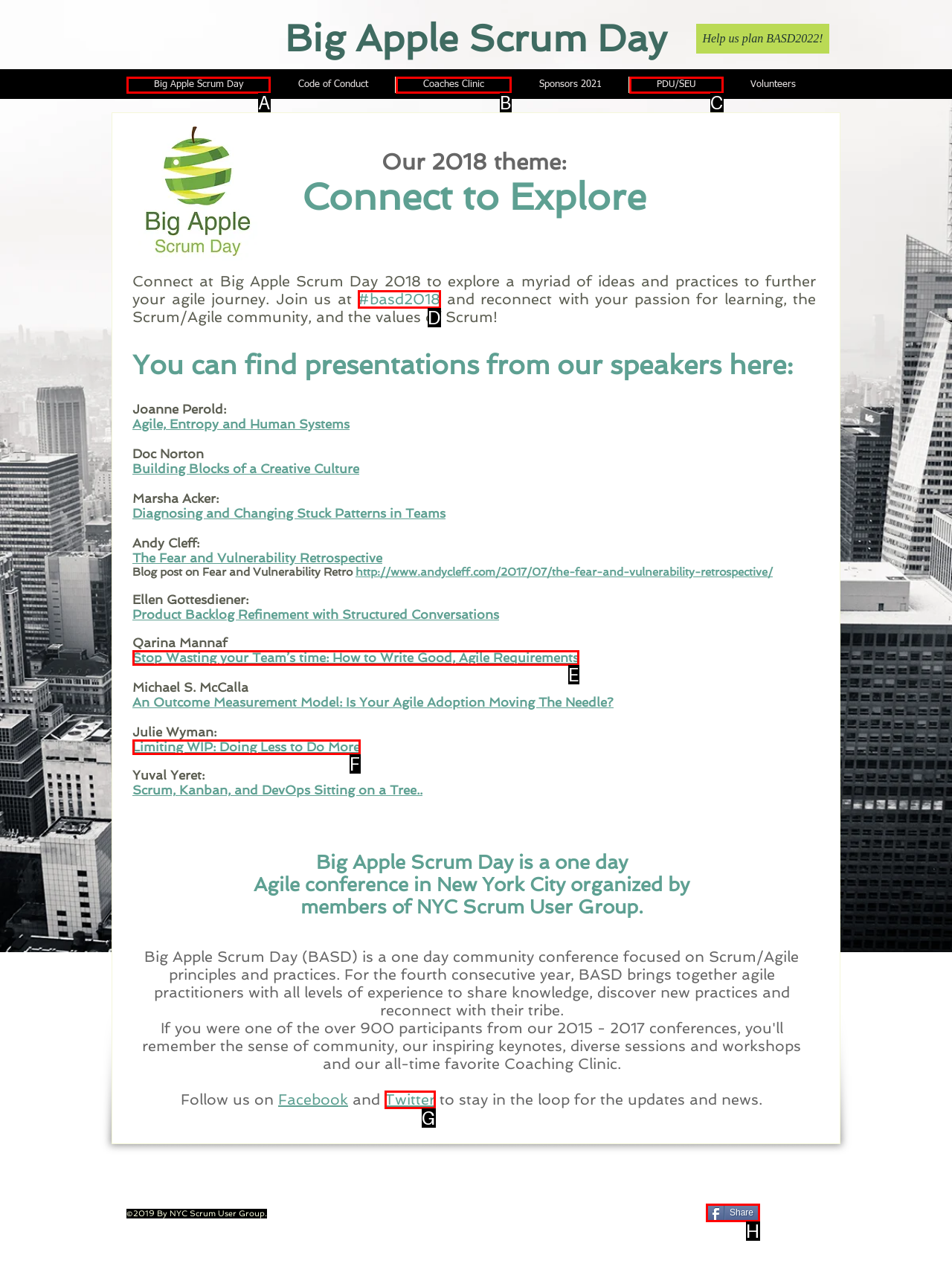Indicate the HTML element to be clicked to accomplish this task: Click on the 'Share' button Respond using the letter of the correct option.

H